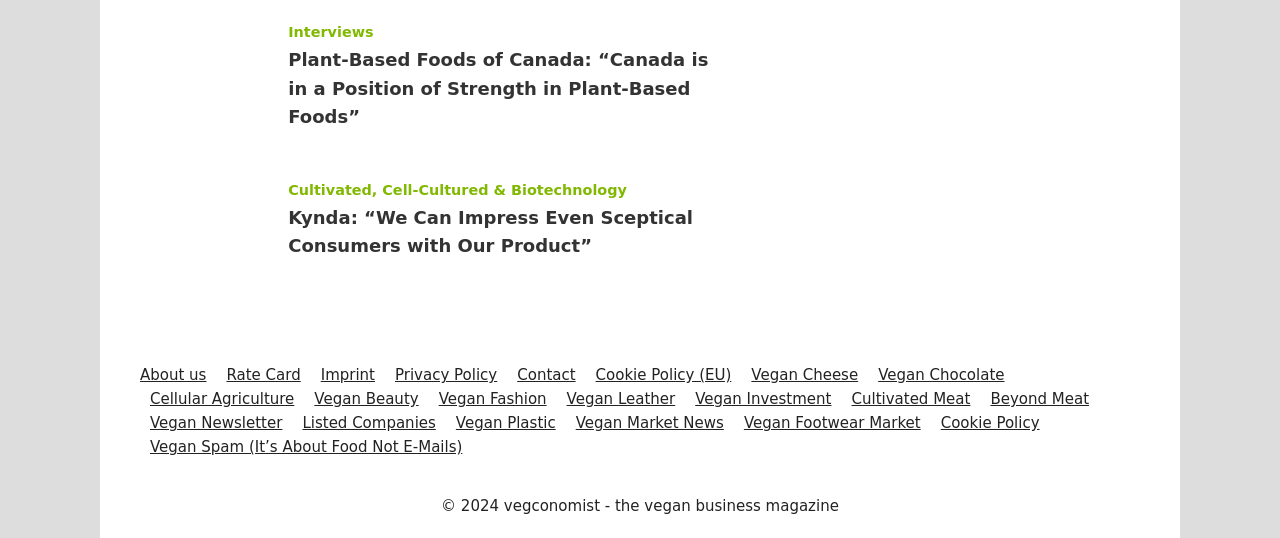Please identify the bounding box coordinates of the region to click in order to complete the task: "Go to the About us page". The coordinates must be four float numbers between 0 and 1, specified as [left, top, right, bottom].

[0.109, 0.68, 0.161, 0.714]